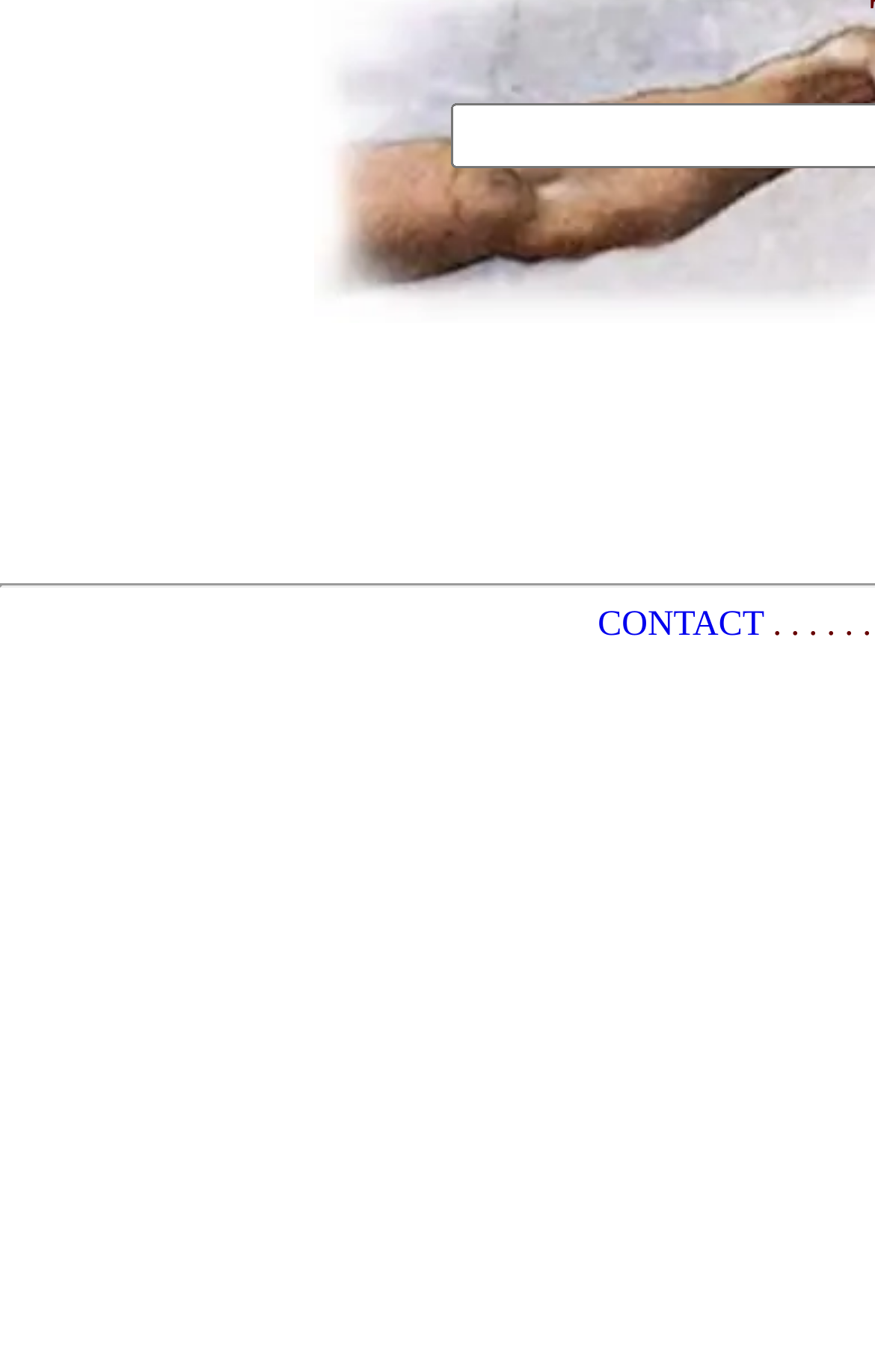Identify the bounding box coordinates for the UI element described by the following text: "CONTACT". Provide the coordinates as four float numbers between 0 and 1, in the format [left, top, right, bottom].

[0.683, 0.441, 0.883, 0.469]